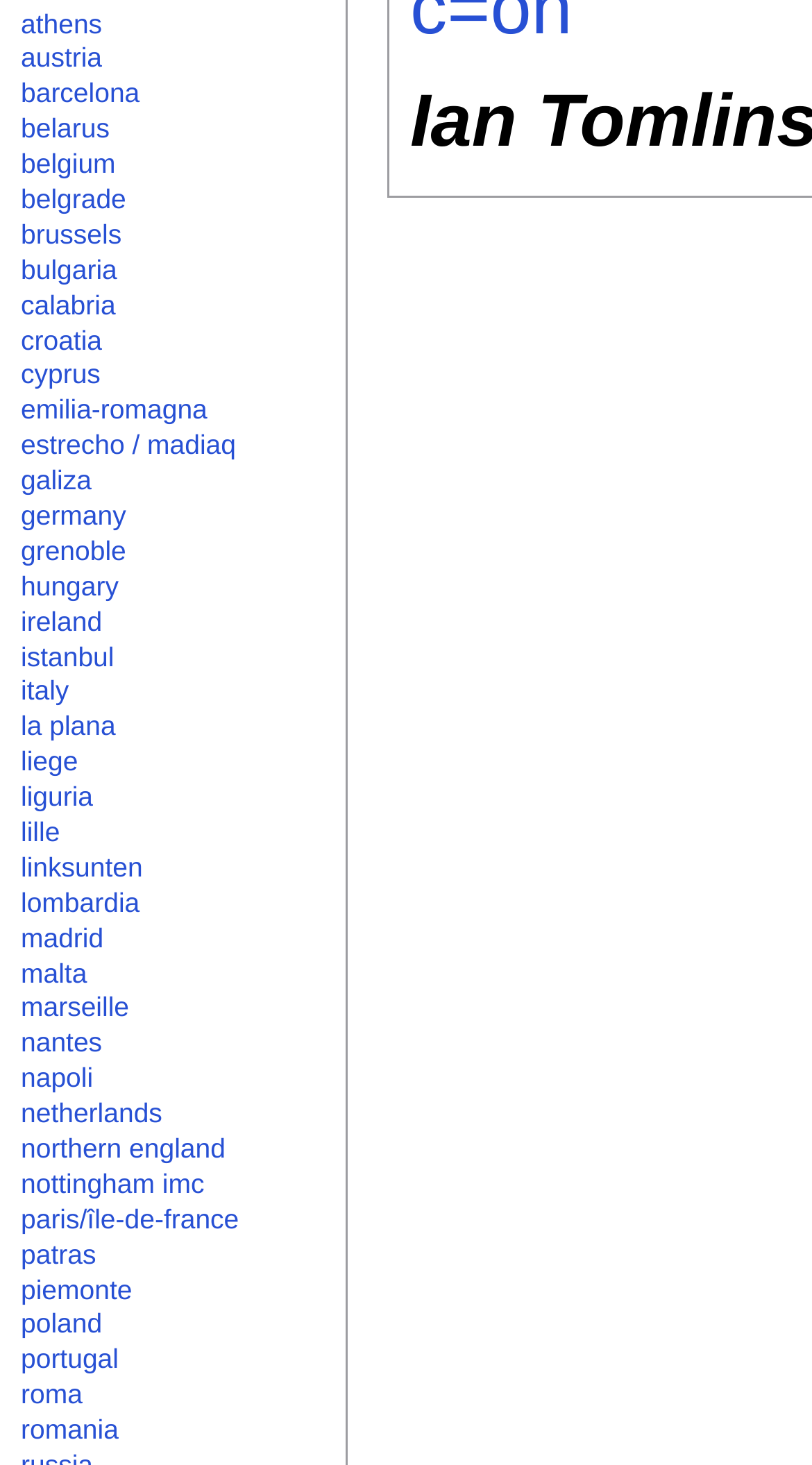Use a single word or phrase to answer this question: 
How many links are associated with cities?

14